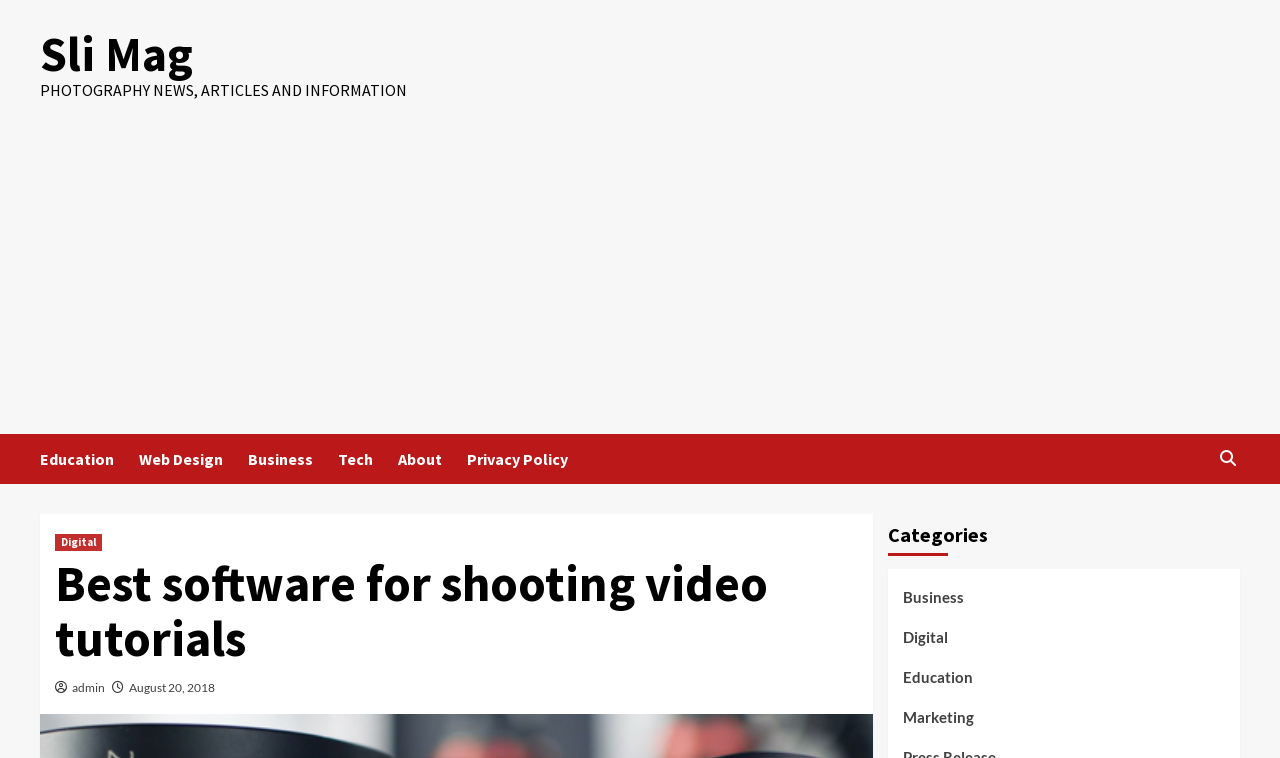Calculate the bounding box coordinates of the UI element given the description: "aria-label="Advertisement" name="aswift_1" title="Advertisement"".

[0.031, 0.189, 0.969, 0.559]